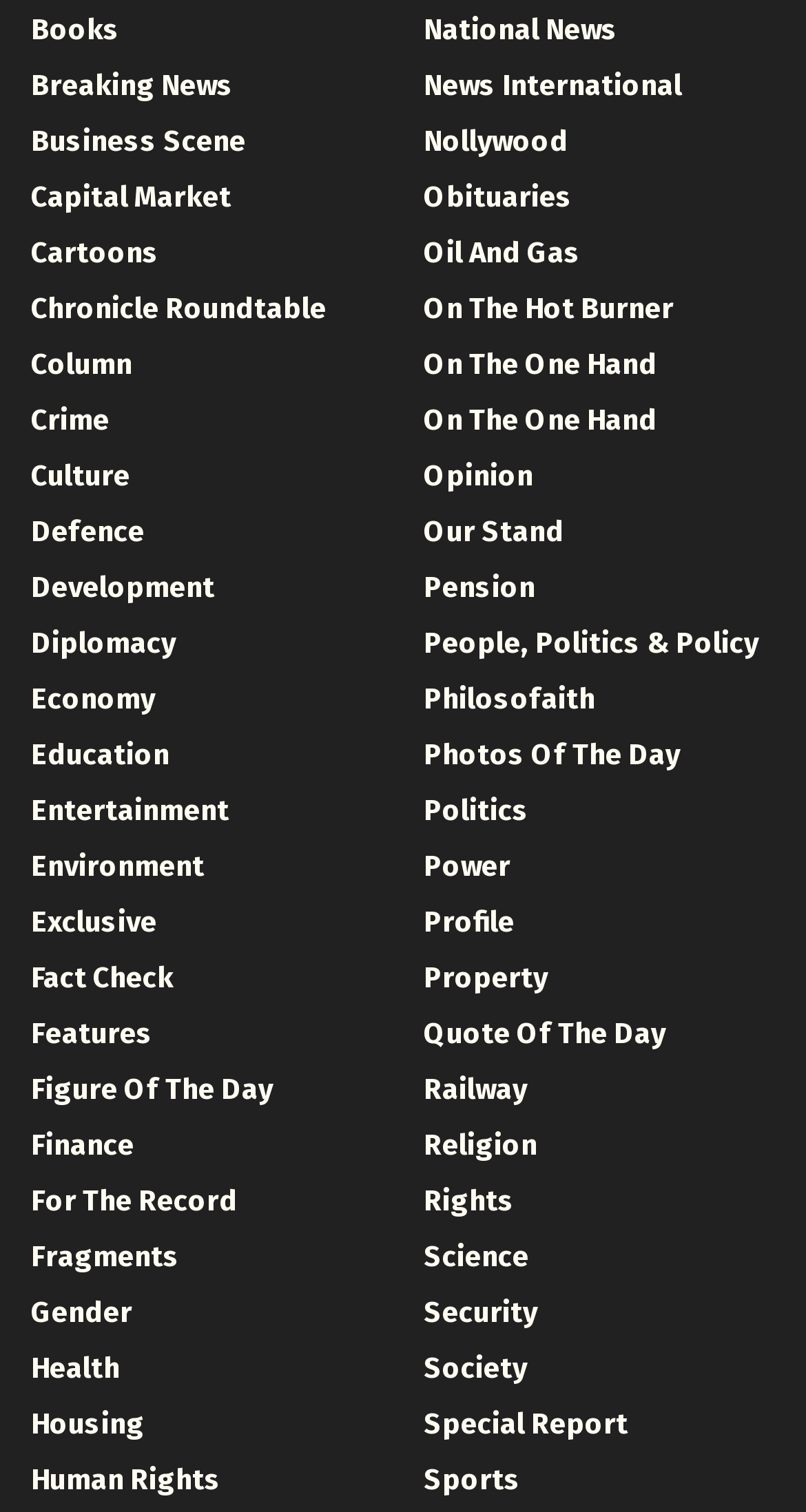Please answer the following question using a single word or phrase: 
What is the primary purpose of this webpage?

News